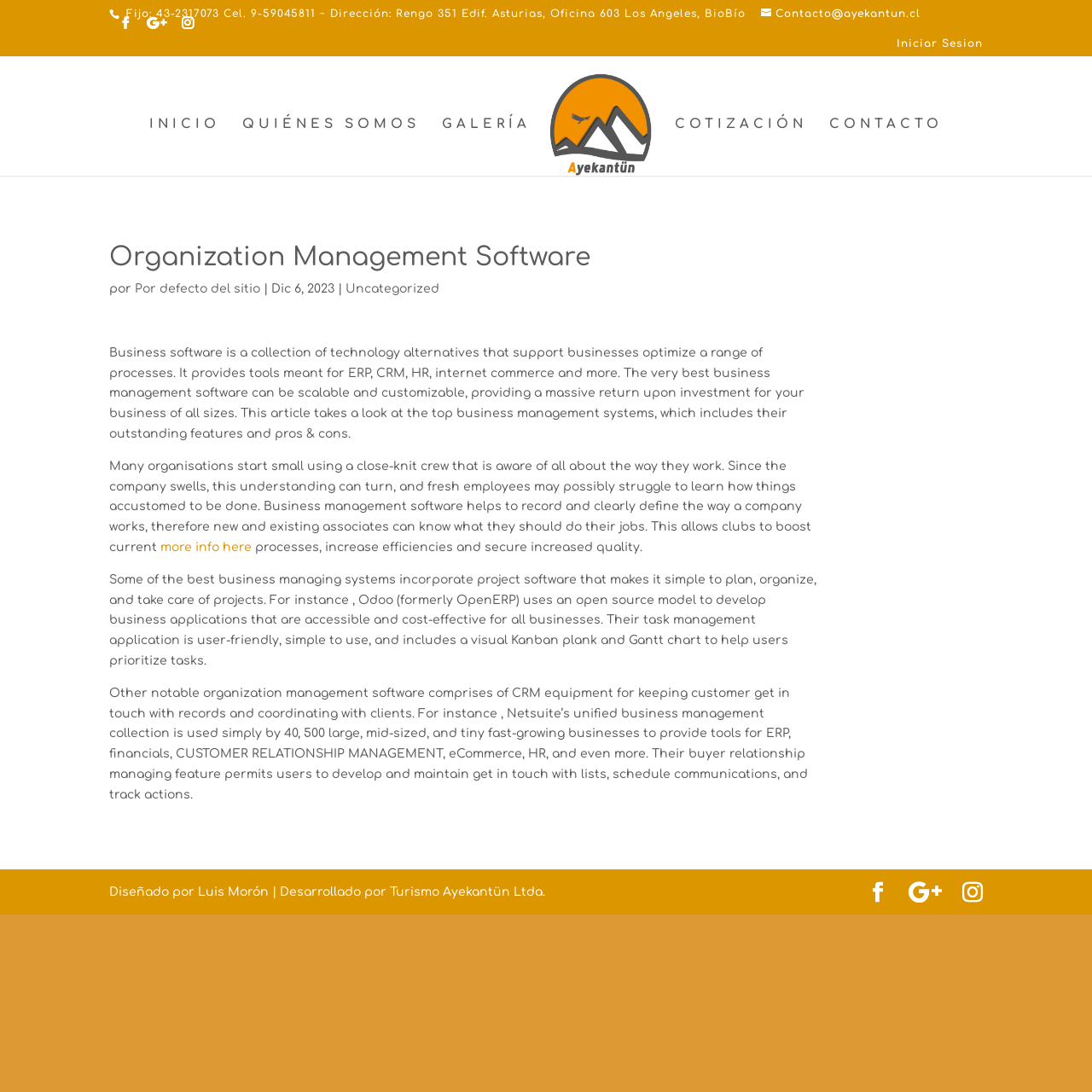Please specify the bounding box coordinates of the element that should be clicked to execute the given instruction: 'Search for something'. Ensure the coordinates are four float numbers between 0 and 1, expressed as [left, top, right, bottom].

[0.053, 0.051, 0.953, 0.053]